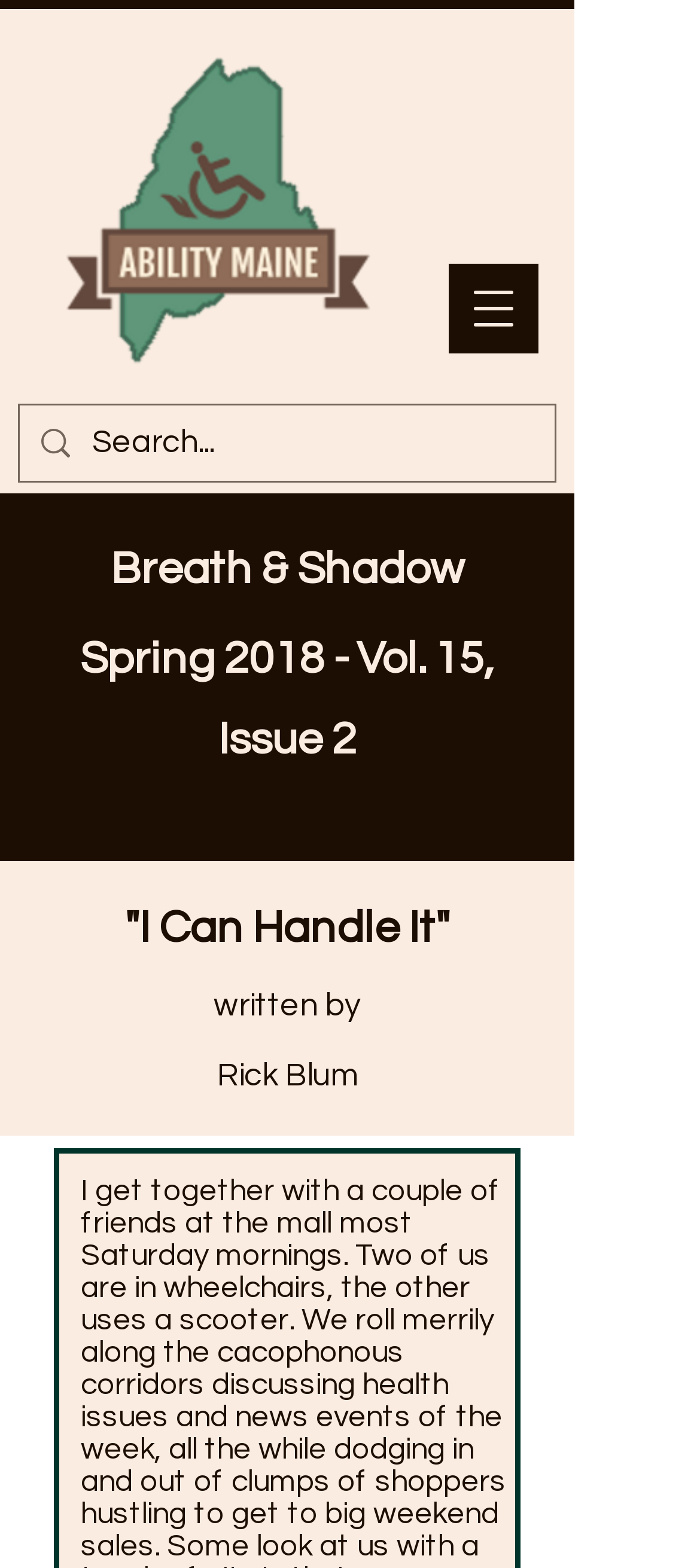Please provide a one-word or phrase answer to the question: 
Who is the author of the article?

Rick Blum